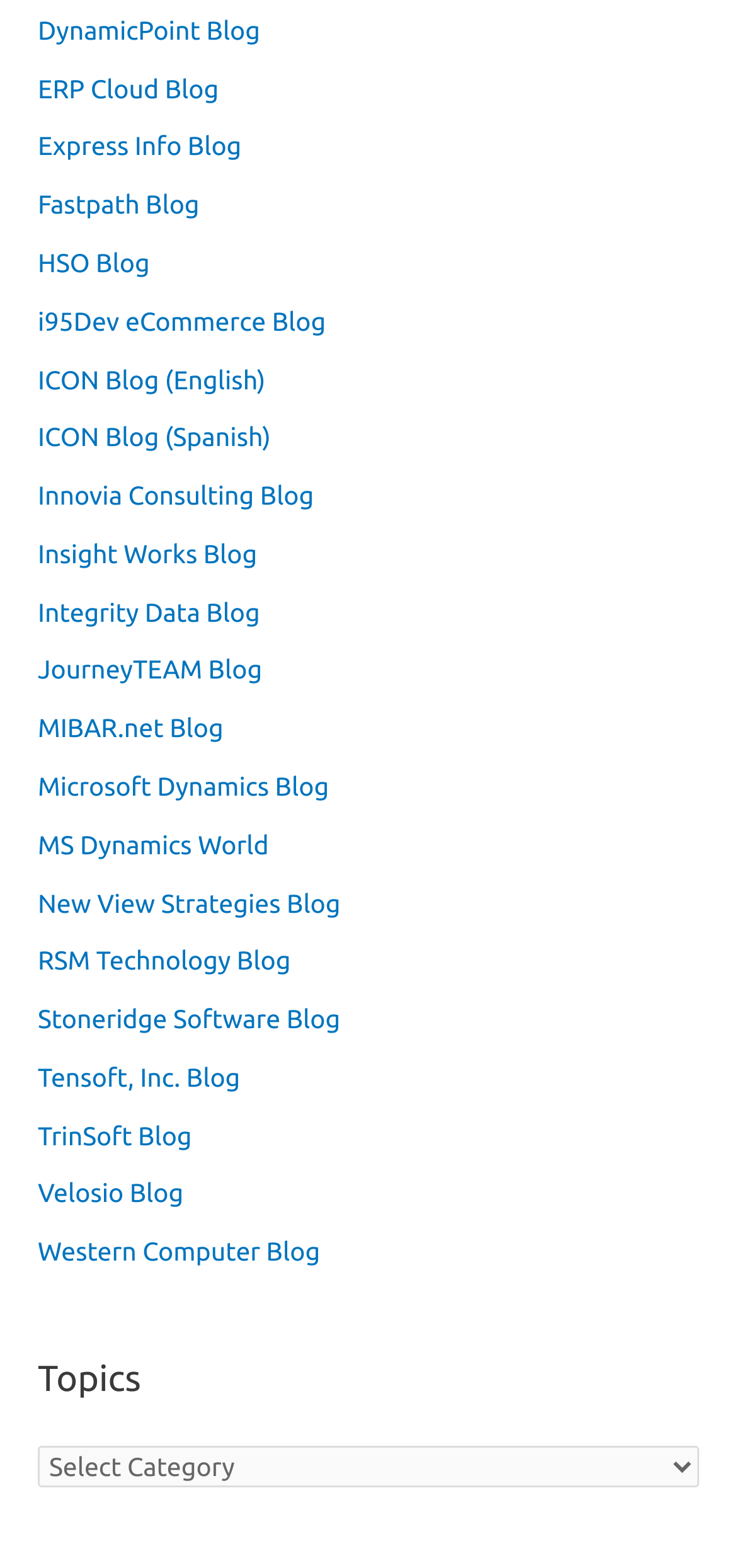Locate the bounding box coordinates of the element to click to perform the following action: 'visit Microsoft Dynamics Blog'. The coordinates should be given as four float values between 0 and 1, in the form of [left, top, right, bottom].

[0.051, 0.492, 0.446, 0.511]